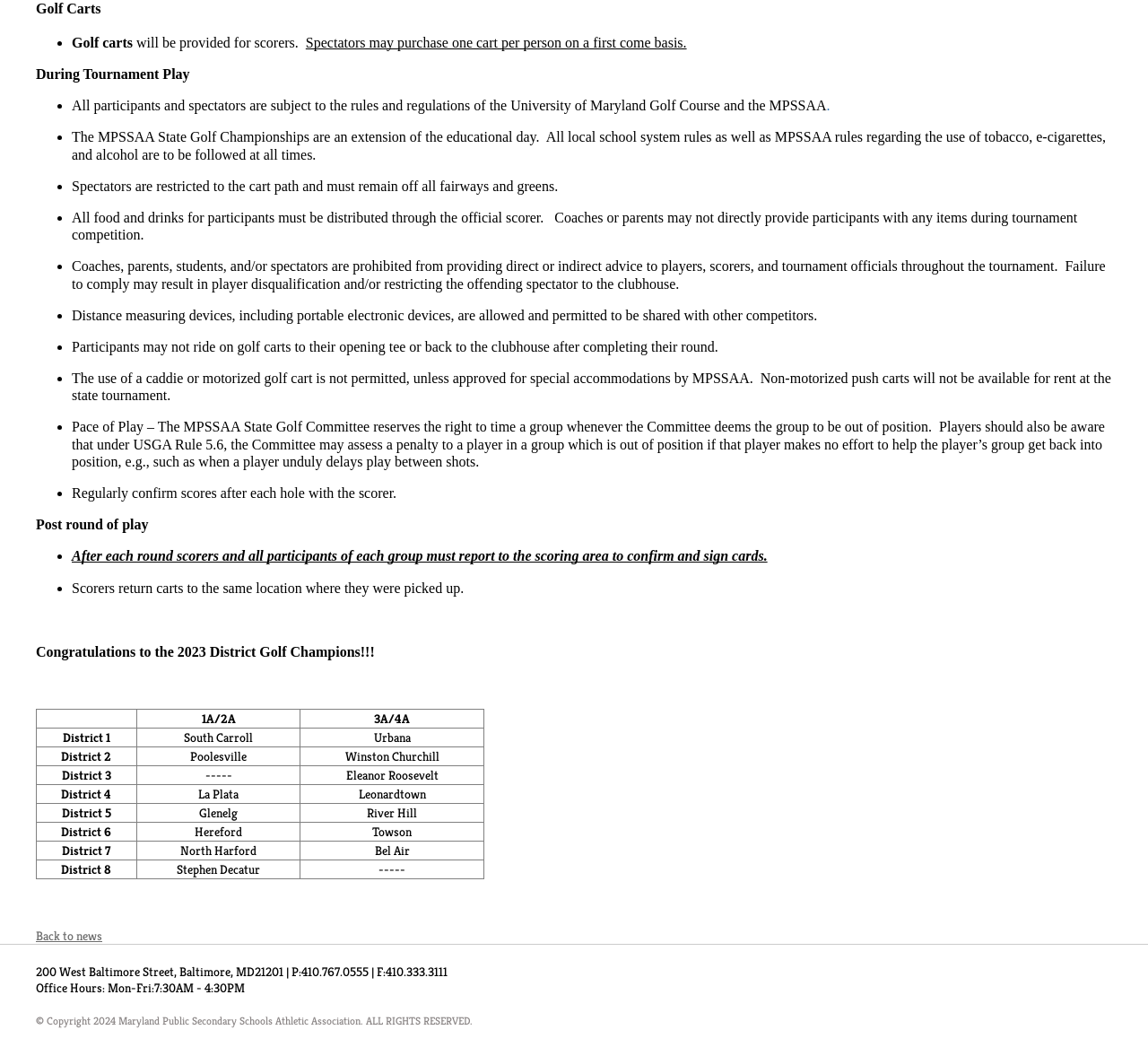What is prohibited for participants during tournament competition?
Using the image, answer in one word or phrase.

Direct or indirect advice